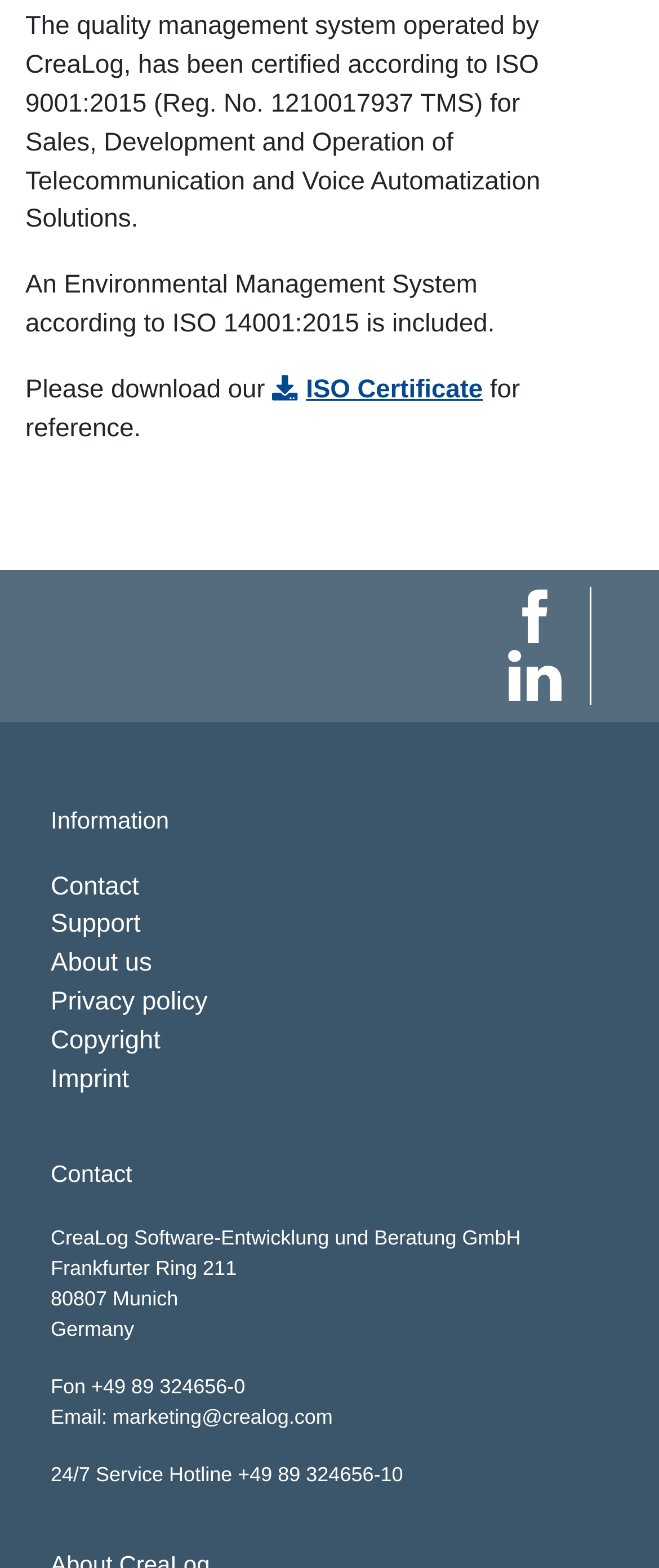How many links are there under the 'Information' heading?
Answer the question with a single word or phrase derived from the image.

6